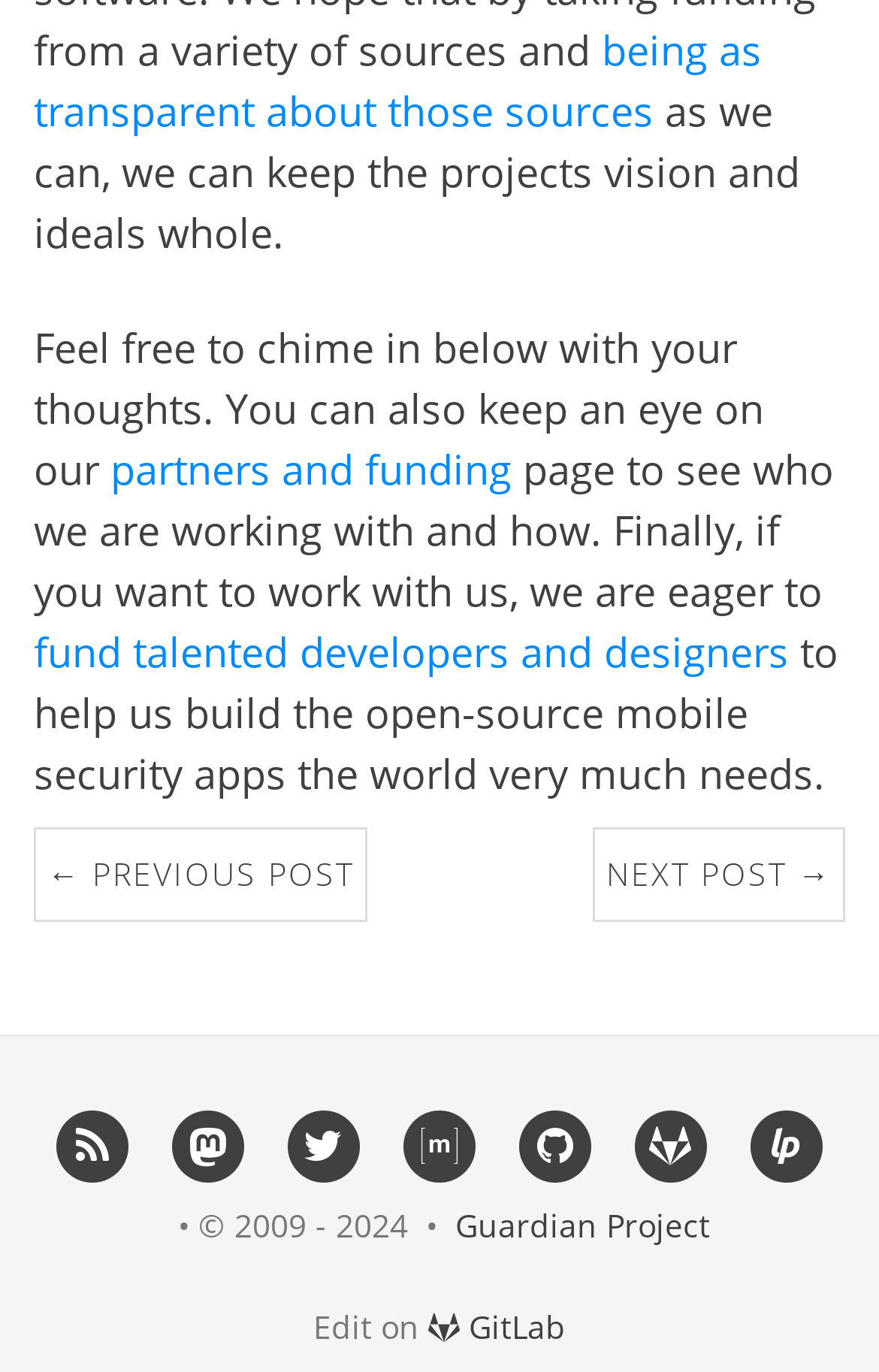With reference to the screenshot, provide a detailed response to the question below:
What is the copyright period of the Guardian Project?

The copyright period can be found at the bottom of the webpage, which states '© 2009 - 2024'. This indicates that the Guardian Project has been active since 2009 and has maintained its copyright until 2024.